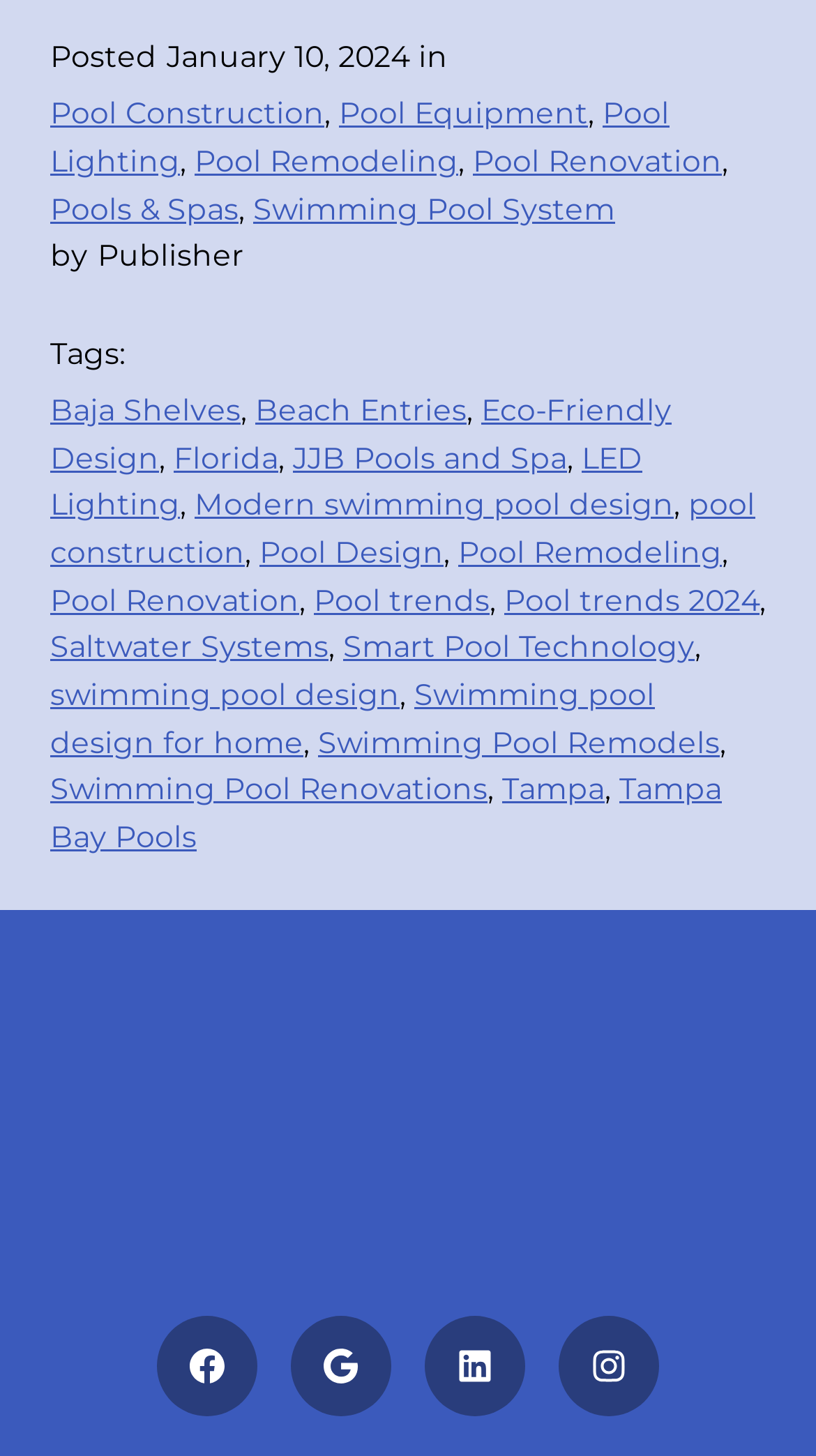Please predict the bounding box coordinates of the element's region where a click is necessary to complete the following instruction: "Learn about us". The coordinates should be represented by four float numbers between 0 and 1, i.e., [left, top, right, bottom].

None